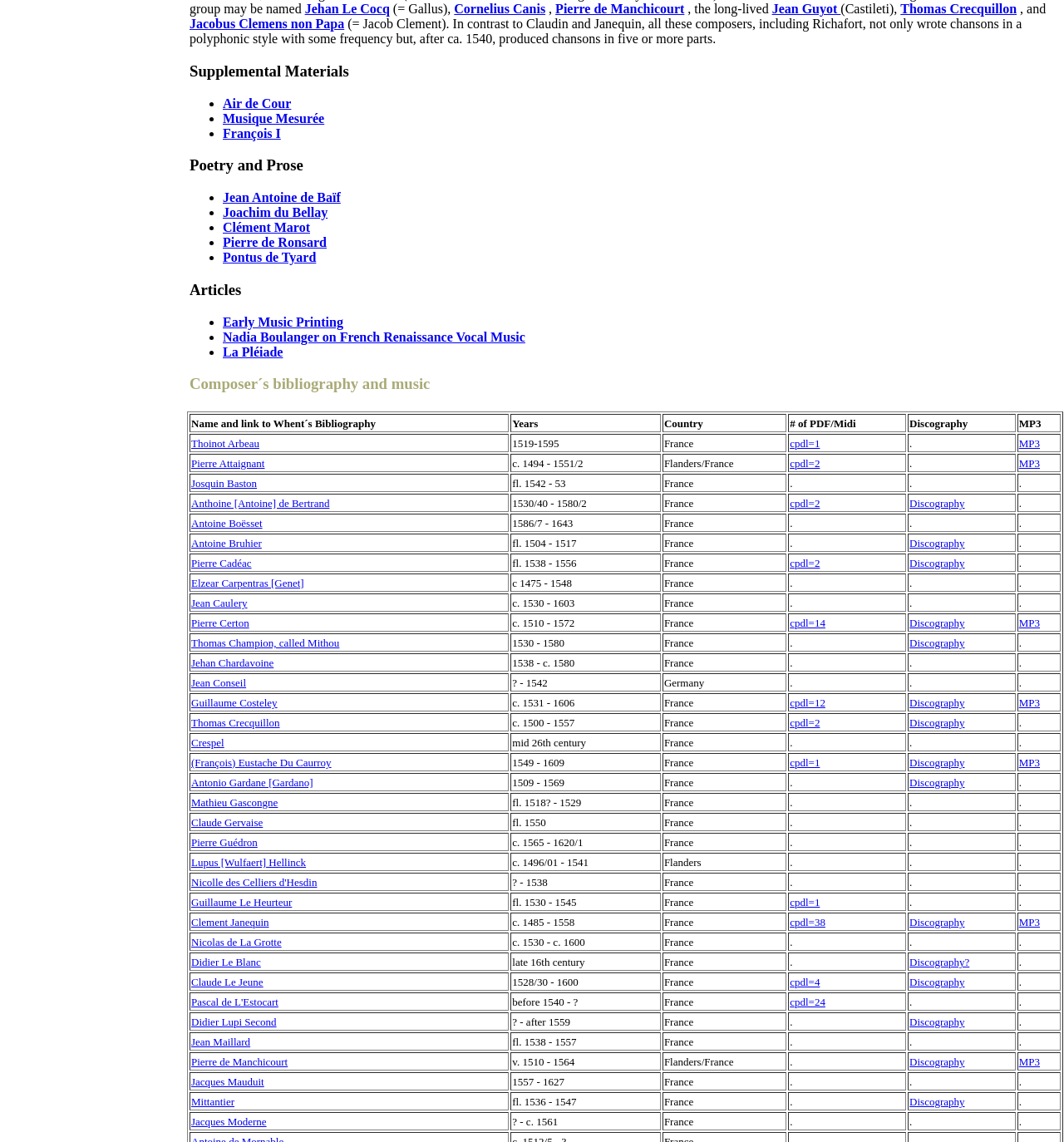Can you find the bounding box coordinates for the element that needs to be clicked to execute this instruction: "Check Pierre Attaignant's discography"? The coordinates should be given as four float numbers between 0 and 1, i.e., [left, top, right, bottom].

[0.958, 0.4, 0.977, 0.411]